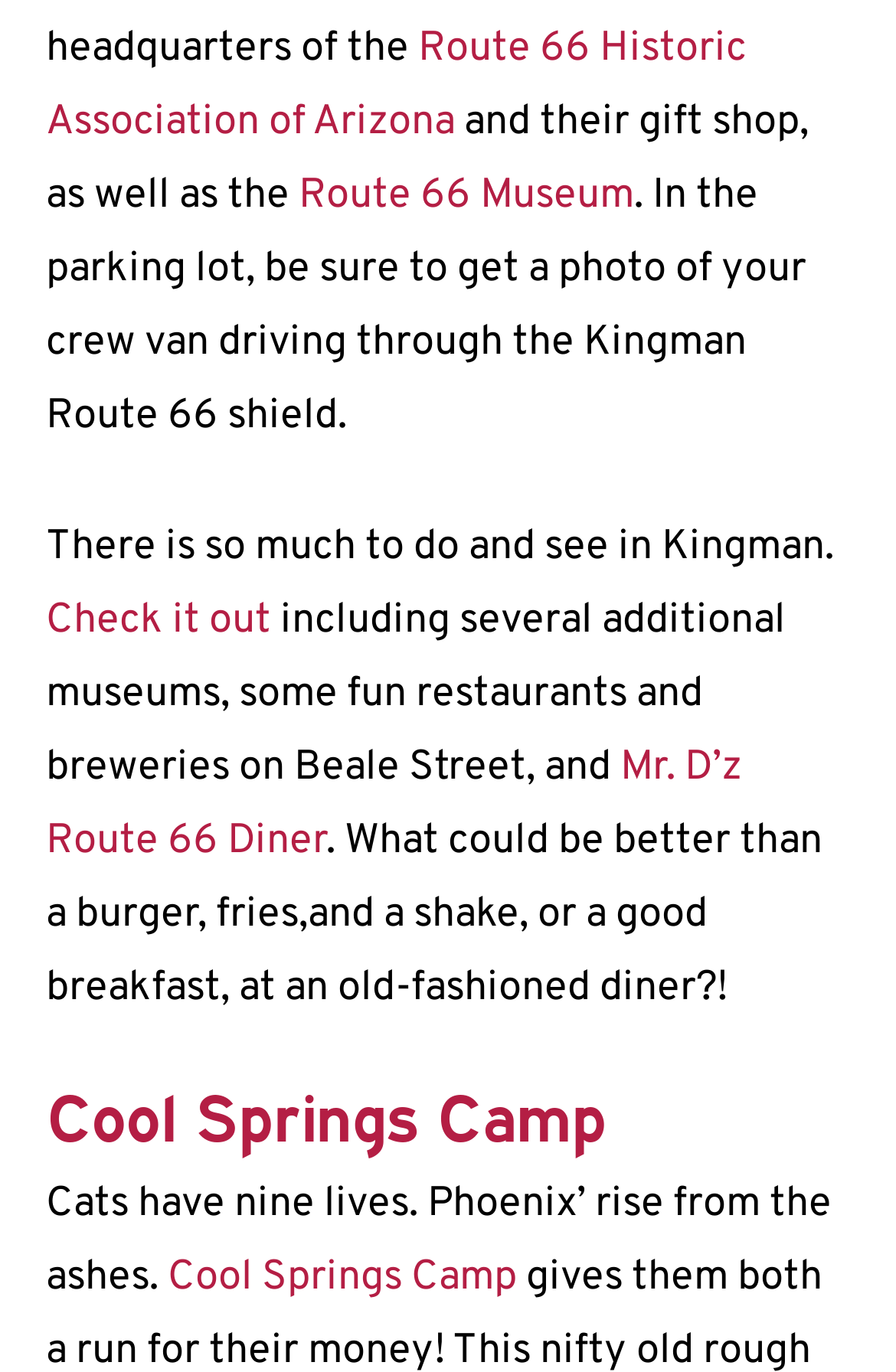Using the description: "Cool Springs Camp", determine the UI element's bounding box coordinates. Ensure the coordinates are in the format of four float numbers between 0 and 1, i.e., [left, top, right, bottom].

[0.187, 0.913, 0.577, 0.951]